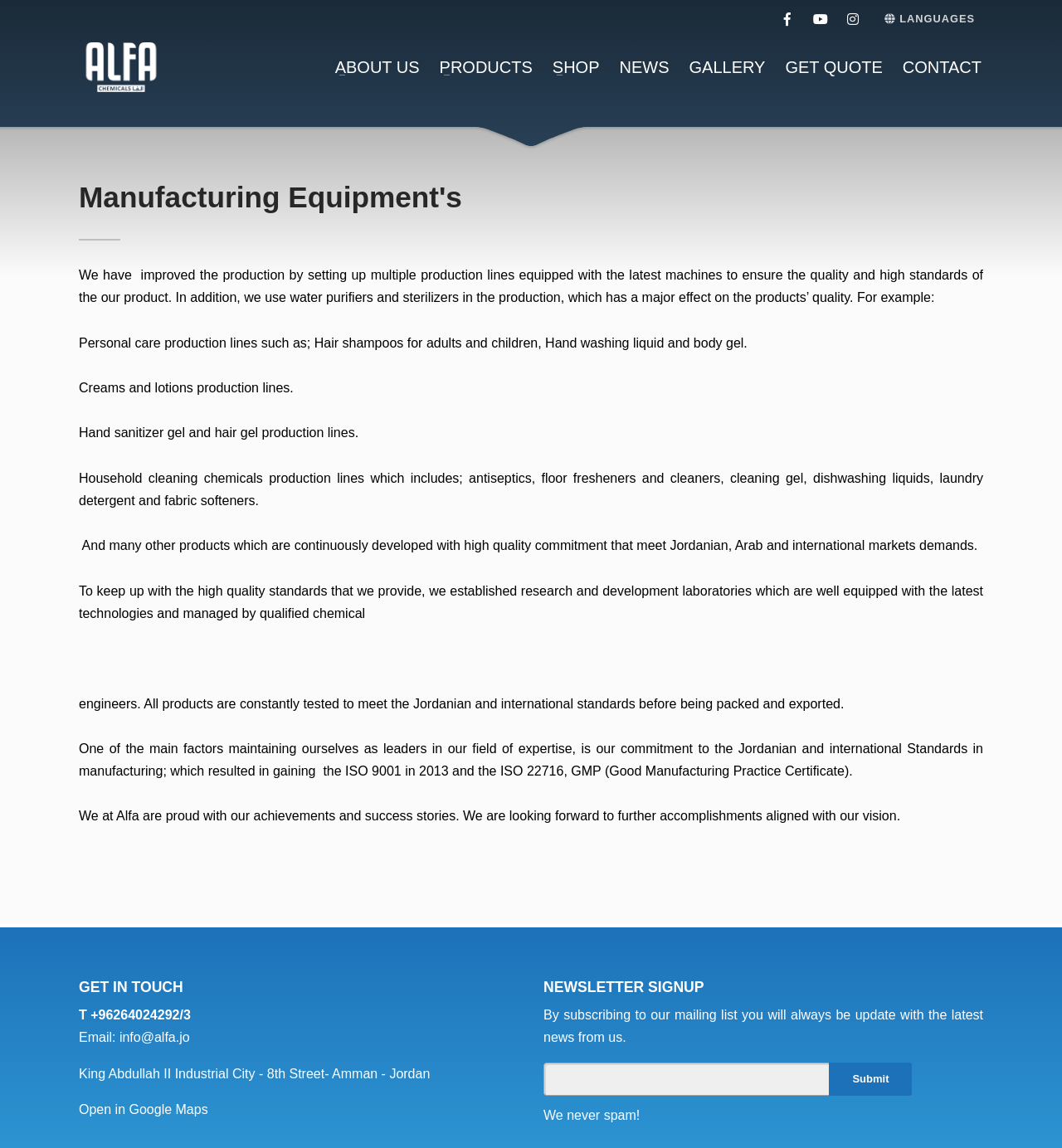Identify the bounding box coordinates of the area you need to click to perform the following instruction: "Click the Submit button".

[0.781, 0.925, 0.859, 0.954]